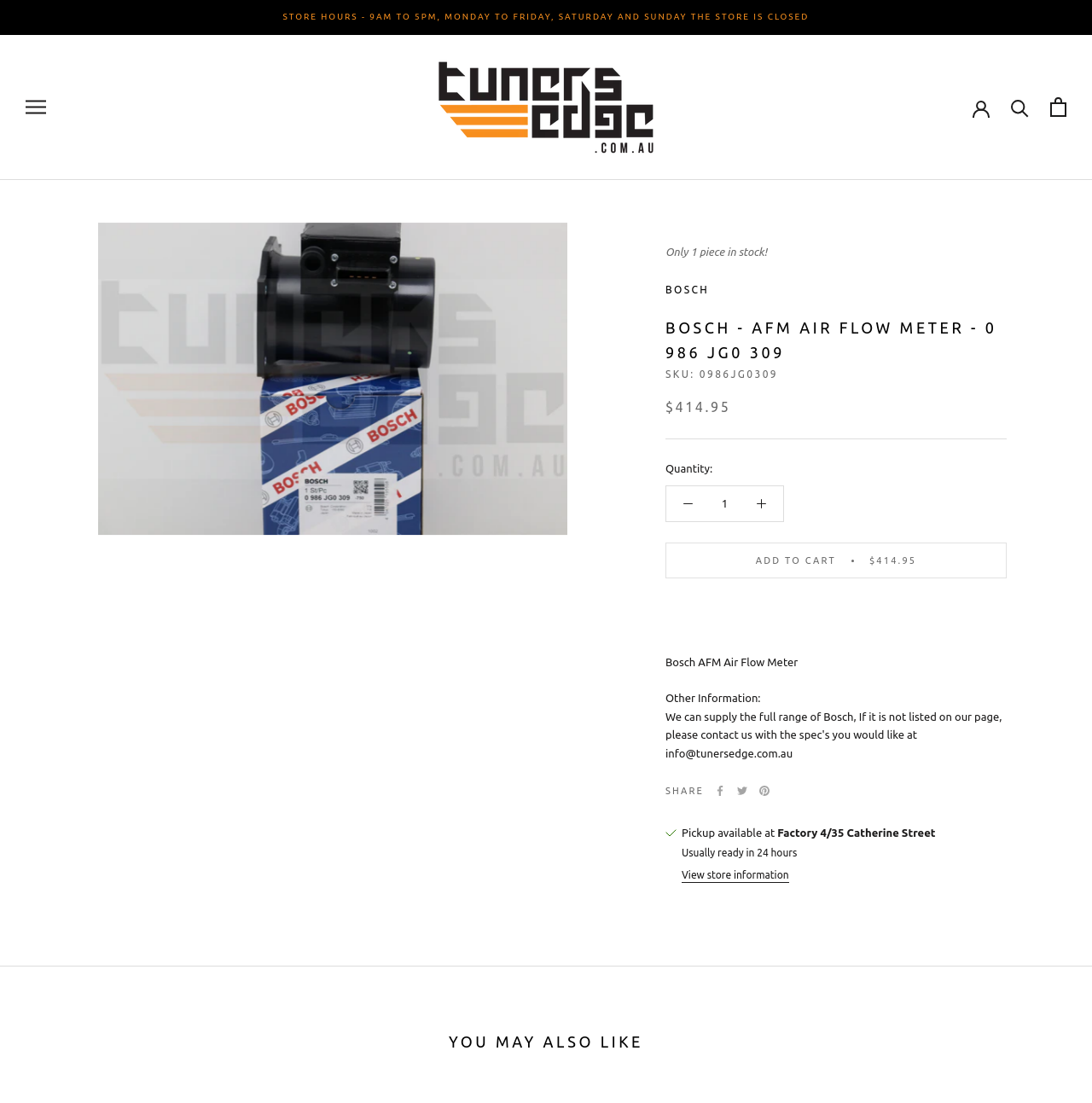Generate a thorough explanation of the webpage's elements.

The webpage appears to be a product page for the Bosch AFM Air Flow Meter. At the top of the page, there is a store hours notification that reads "STORE HOURS - 9AM TO 5PM, MONDAY TO FRIDAY, SATURDAY AND SUNDAY THE STORE IS CLOSED". Below this, there is a navigation button and a link to the Tuners Edge website, accompanied by a logo image.

The main product information is displayed in the center of the page. There is a large image of the Bosch AFM Air Flow Meter, accompanied by a product title and a notification that only one piece is in stock. Below this, there is a section with the product's brand, model number, and price. Users can also select a quantity and add the product to their cart.

To the right of the product information, there are links to share the product on social media platforms such as Facebook, Twitter, and Pinterest. Below this, there is information about pickup availability and store location.

At the very bottom of the page, there is a section titled "YOU MAY ALSO LIKE", which suggests other products that the user might be interested in.

There are a total of 3 images on the page, including the Tuners Edge logo, the product image, and a Facebook icon. There are also several buttons and links throughout the page, including navigation, search, cart, and social media links.